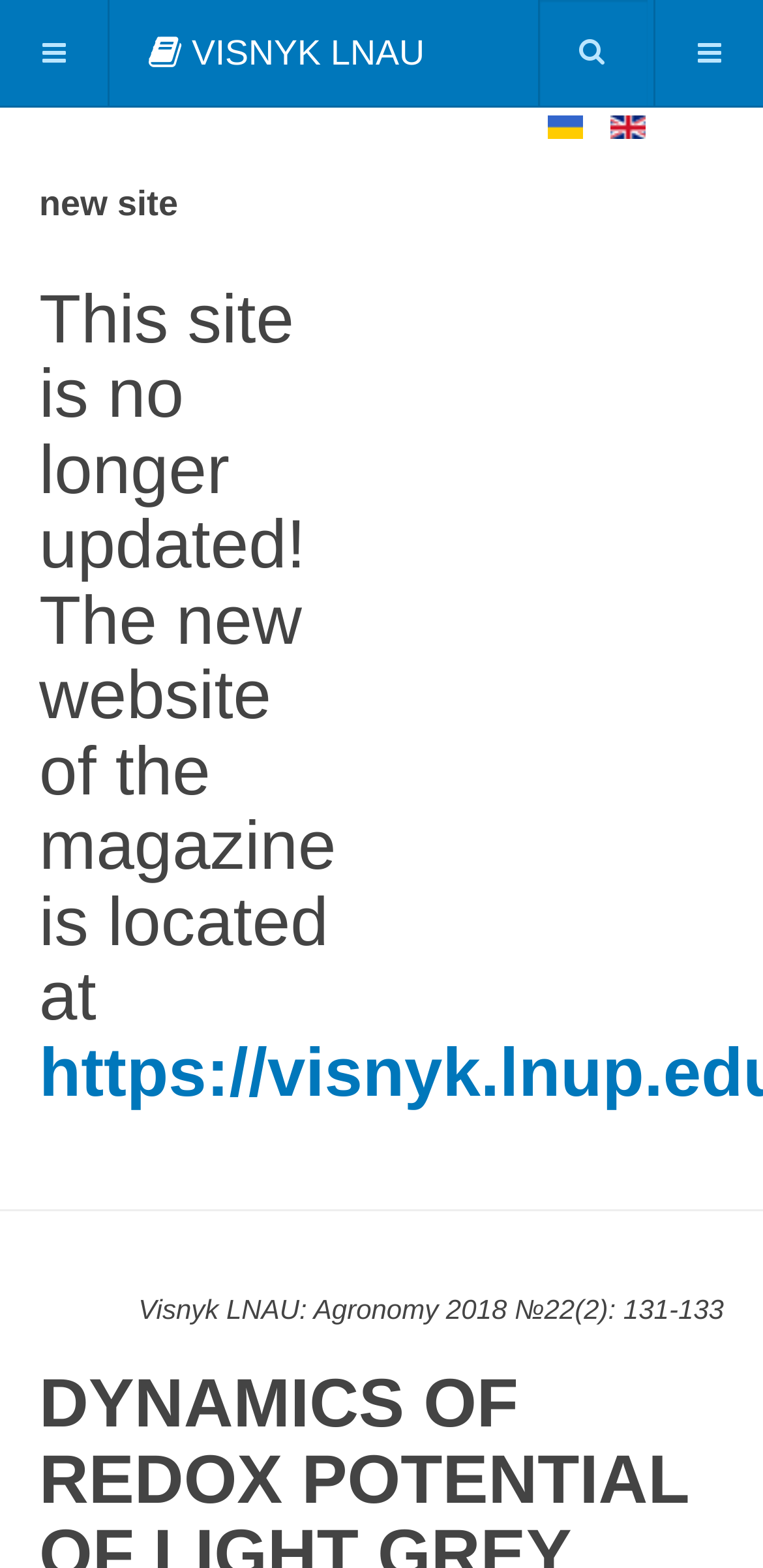Illustrate the webpage with a detailed description.

The webpage appears to be a scientific article or journal webpage. At the top left, there is a button with an icon, and next to it, a link to "VISNYK LNAU" is displayed. On the top right, there is another button with the same icon, and a textbox is placed to its left. Below the buttons, there are two language options, "Українська (Україна)" and "English (United Kingdom)", each accompanied by a small flag icon.

Below the language options, a heading "new site" is displayed, followed by a more detailed heading that announces that the site is no longer updated and provides a link to the new website of the magazine. 

On the right side of the page, there is a static text block containing the title and publication information of the article, "Visnyk LNAU: Agronomy 2018 №22(2): 131-133". The title of the article, "DYNAMICS OF REDOX POTENTIAL OF LIGHT GREY FOREST SURFACE-GLEYED SOIL UNDER WINTER WHEAT", is likely the title of the webpage.